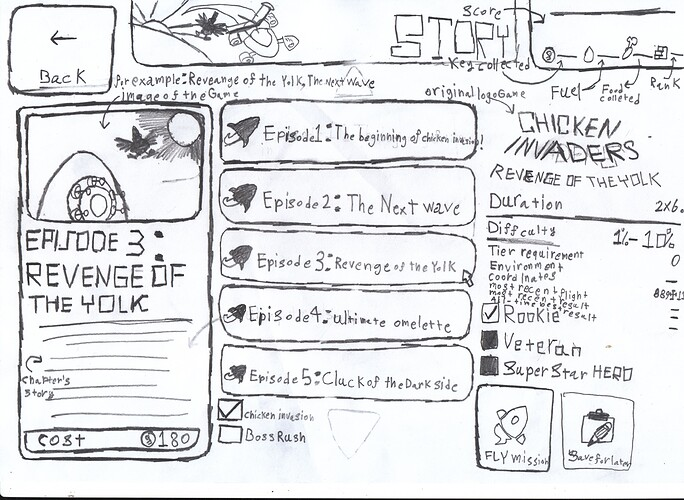How many game modes are available?
Answer briefly with a single word or phrase based on the image.

2